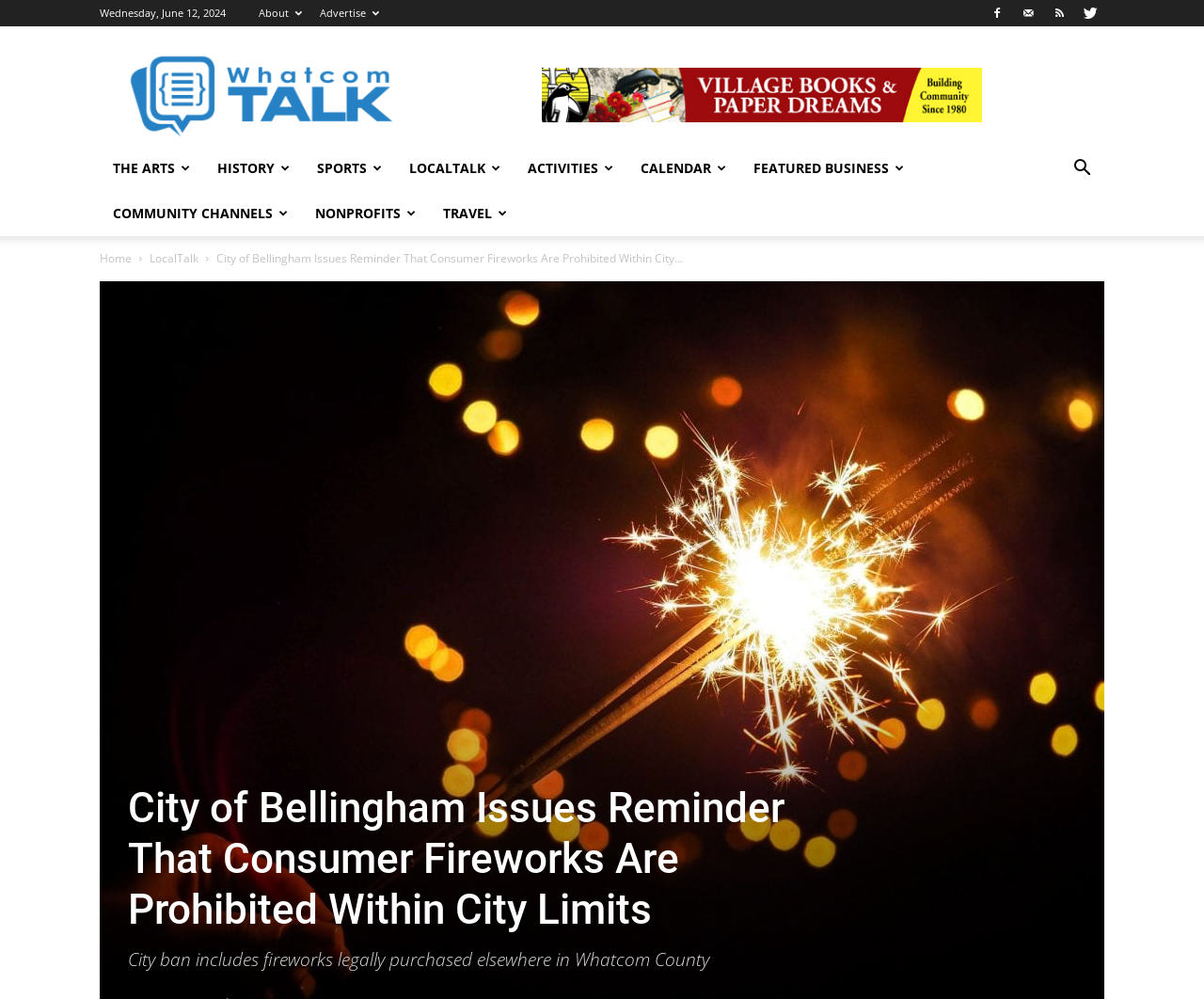Locate the bounding box coordinates of the area to click to fulfill this instruction: "Read City of Bellingham Issues Reminder". The bounding box should be presented as four float numbers between 0 and 1, in the order [left, top, right, bottom].

[0.18, 0.25, 0.567, 0.266]